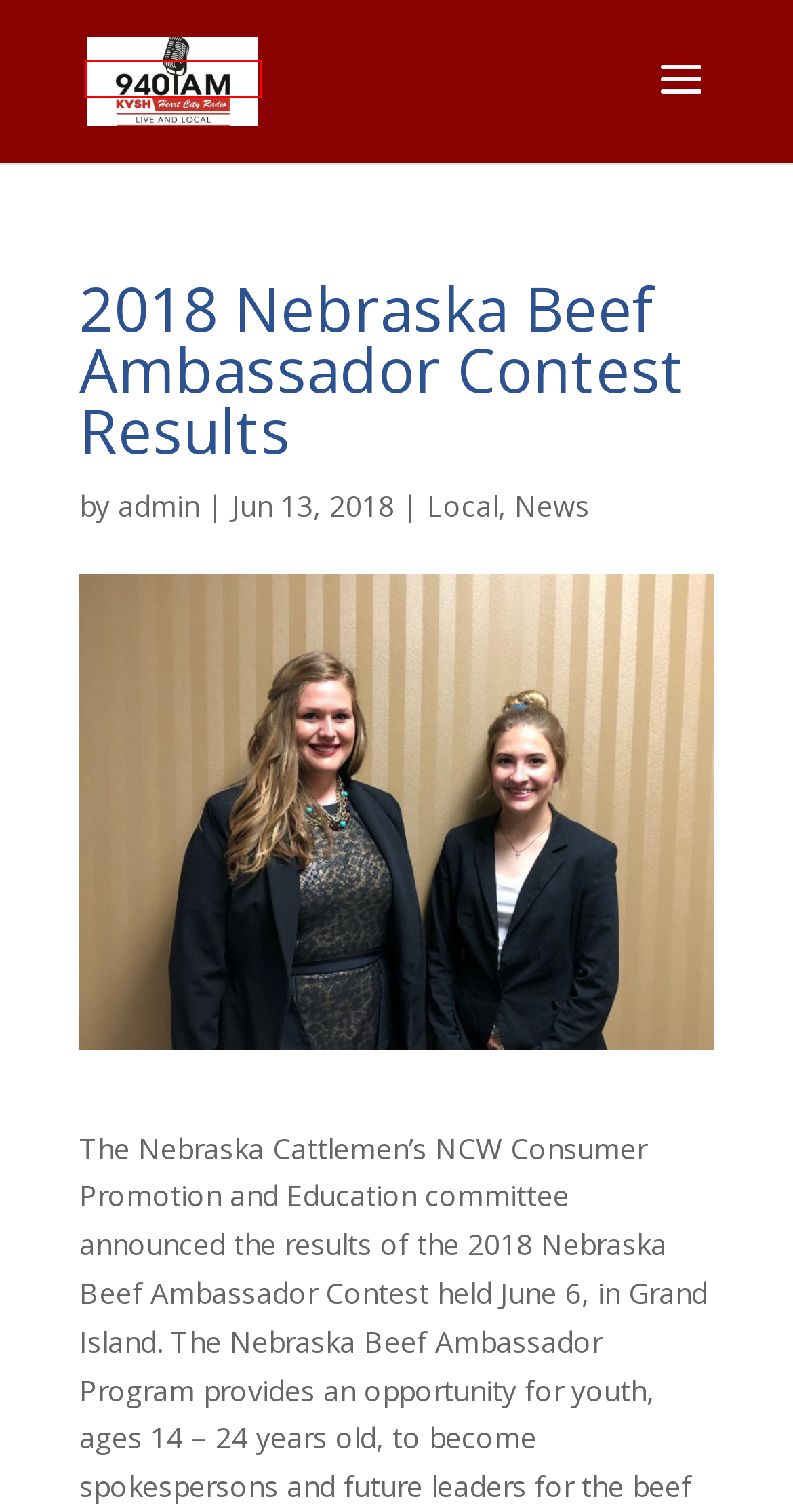Examine the screenshot of a webpage with a red bounding box around a specific UI element. Identify which webpage description best matches the new webpage that appears after clicking the element in the red bounding box. Here are the candidates:
A. June, 2023 - KVSH
B. March, 2018 - KVSH
C. News - KVSH
D. Local - KVSH
E. November, 2022 - KVSH
F. Home - KVSH
G. May, 2020 - KVSH
H. admin - KVSH

F